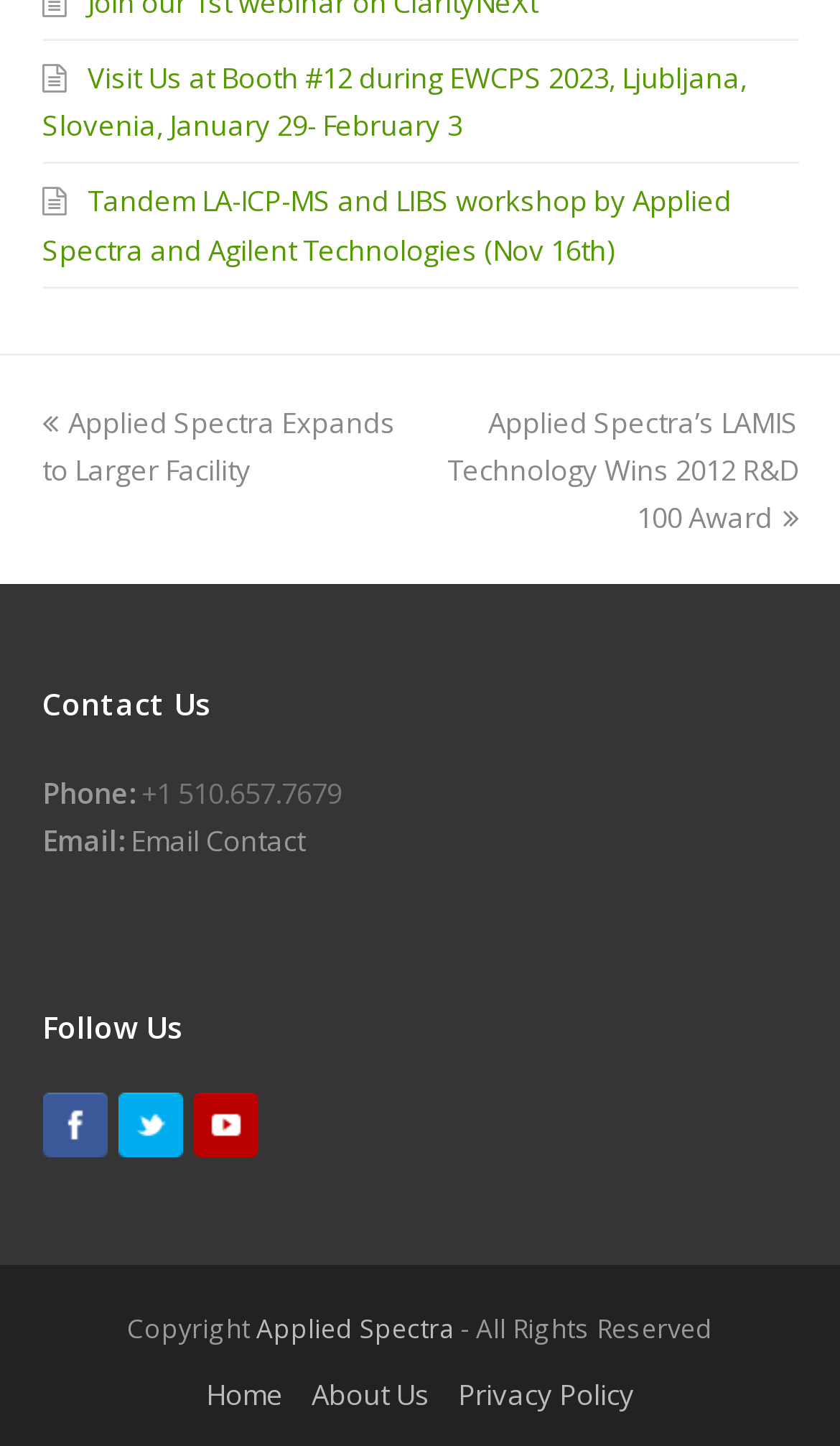Please locate the clickable area by providing the bounding box coordinates to follow this instruction: "click the 'Etsi' button".

None